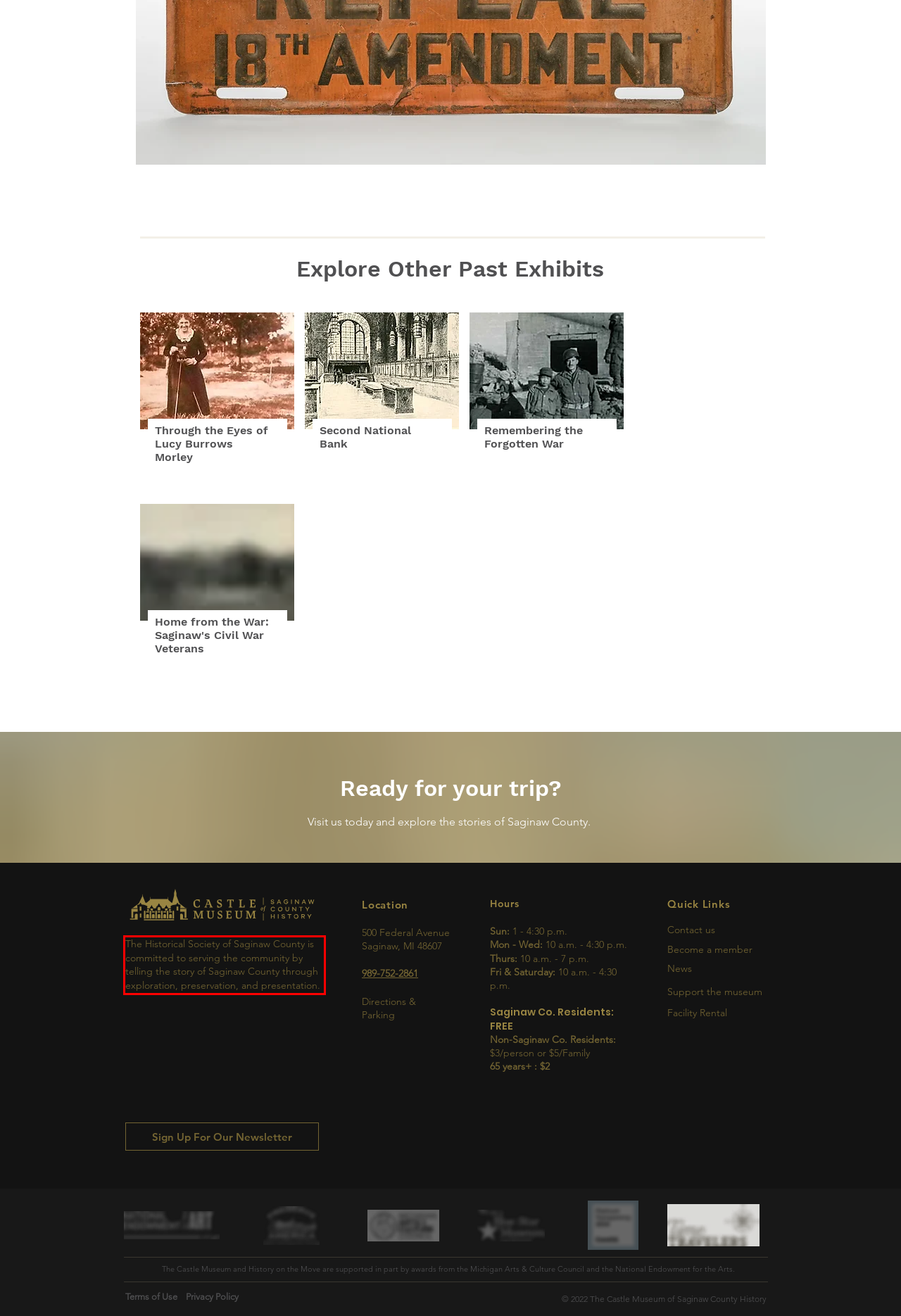Identify the text inside the red bounding box on the provided webpage screenshot by performing OCR.

The Historical Society of Saginaw County is committed to serving the community by telling the story of Saginaw County through exploration, preservation, and presentation.